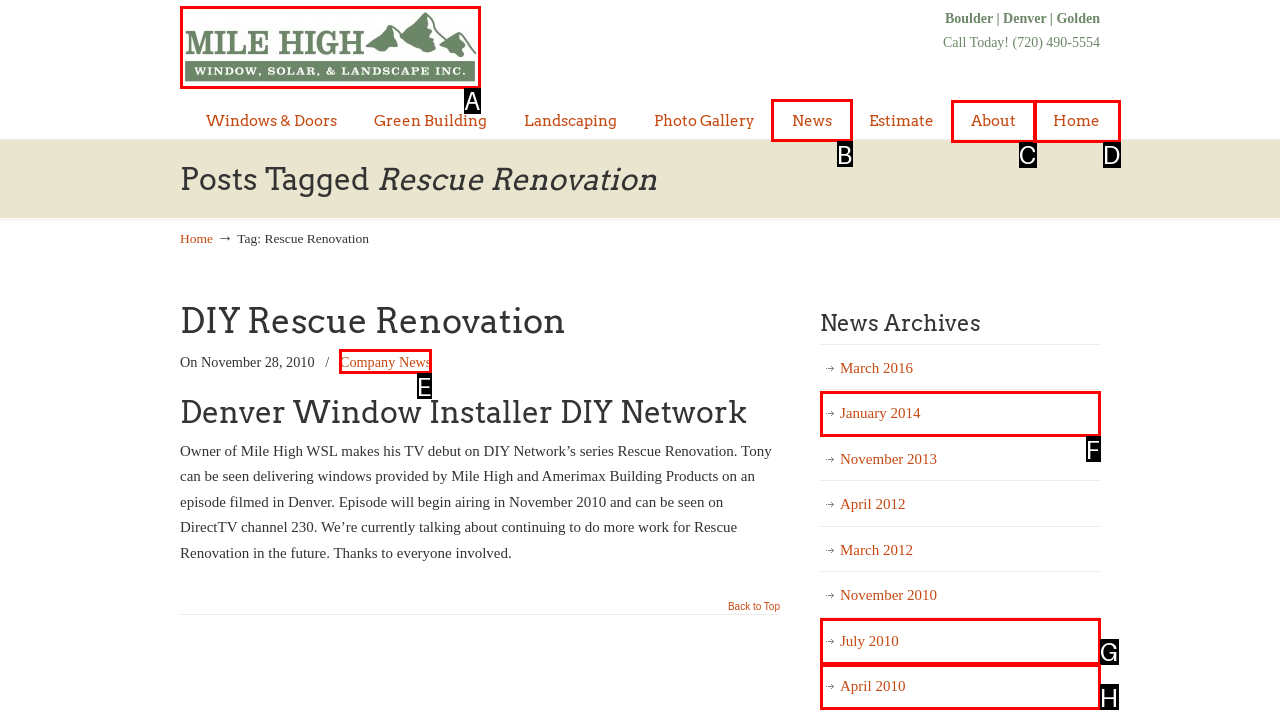Which HTML element should be clicked to fulfill the following task: Go to 'News' page?
Reply with the letter of the appropriate option from the choices given.

B